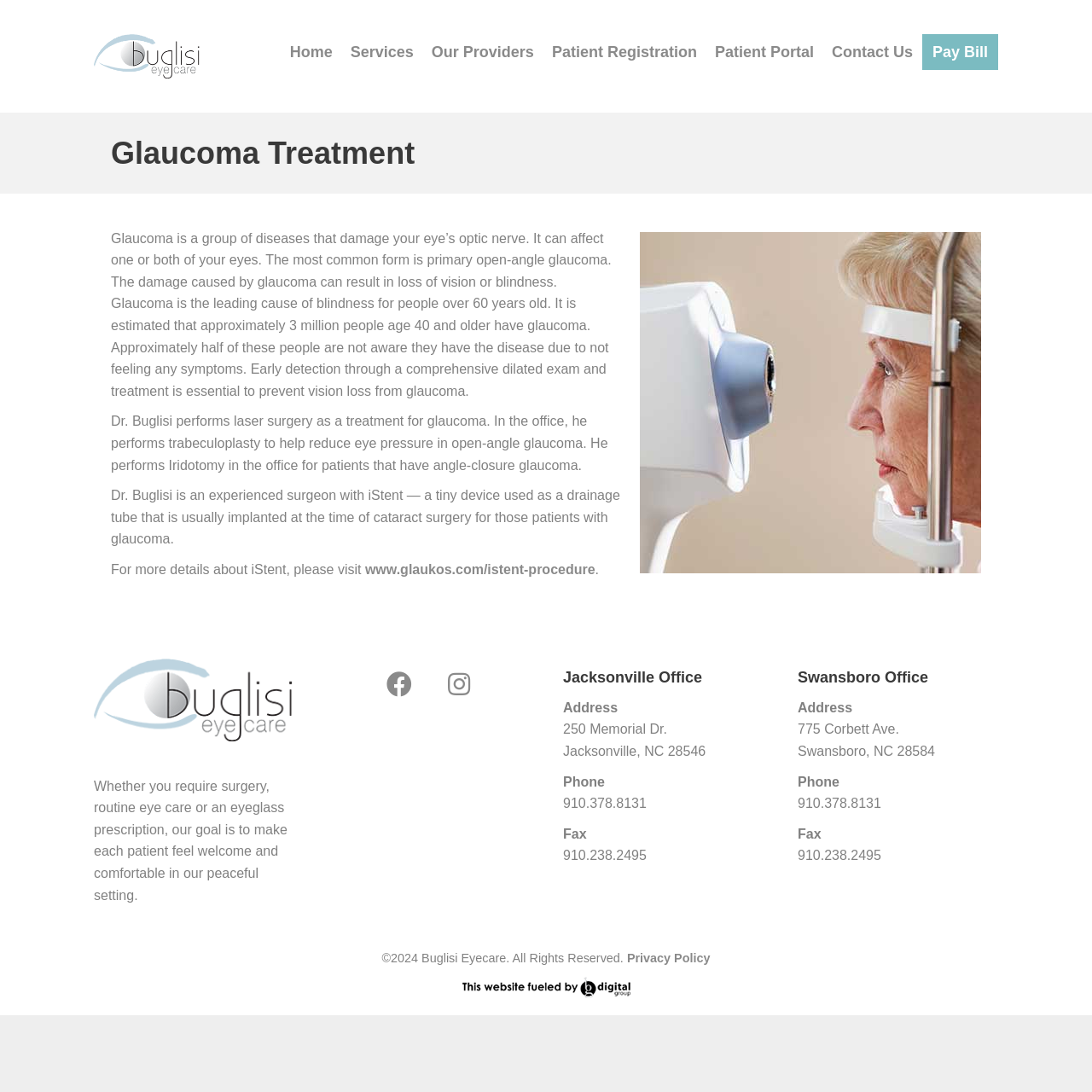Please find the bounding box coordinates of the section that needs to be clicked to achieve this instruction: "Click the 'Home' link".

[0.258, 0.033, 0.312, 0.062]